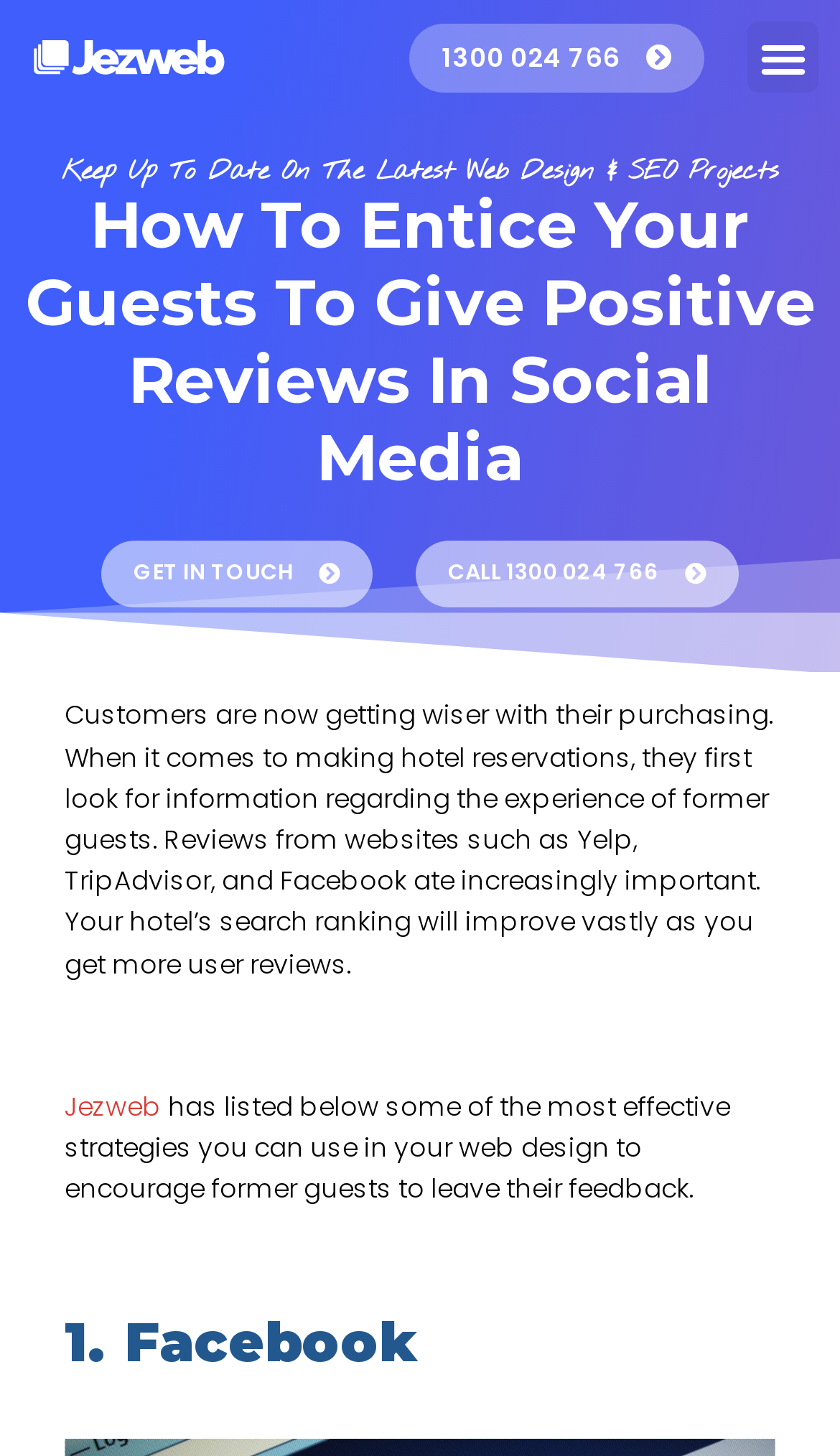What is the name of the company providing web design and SEO services?
Please provide a single word or phrase as the answer based on the screenshot.

Jezweb